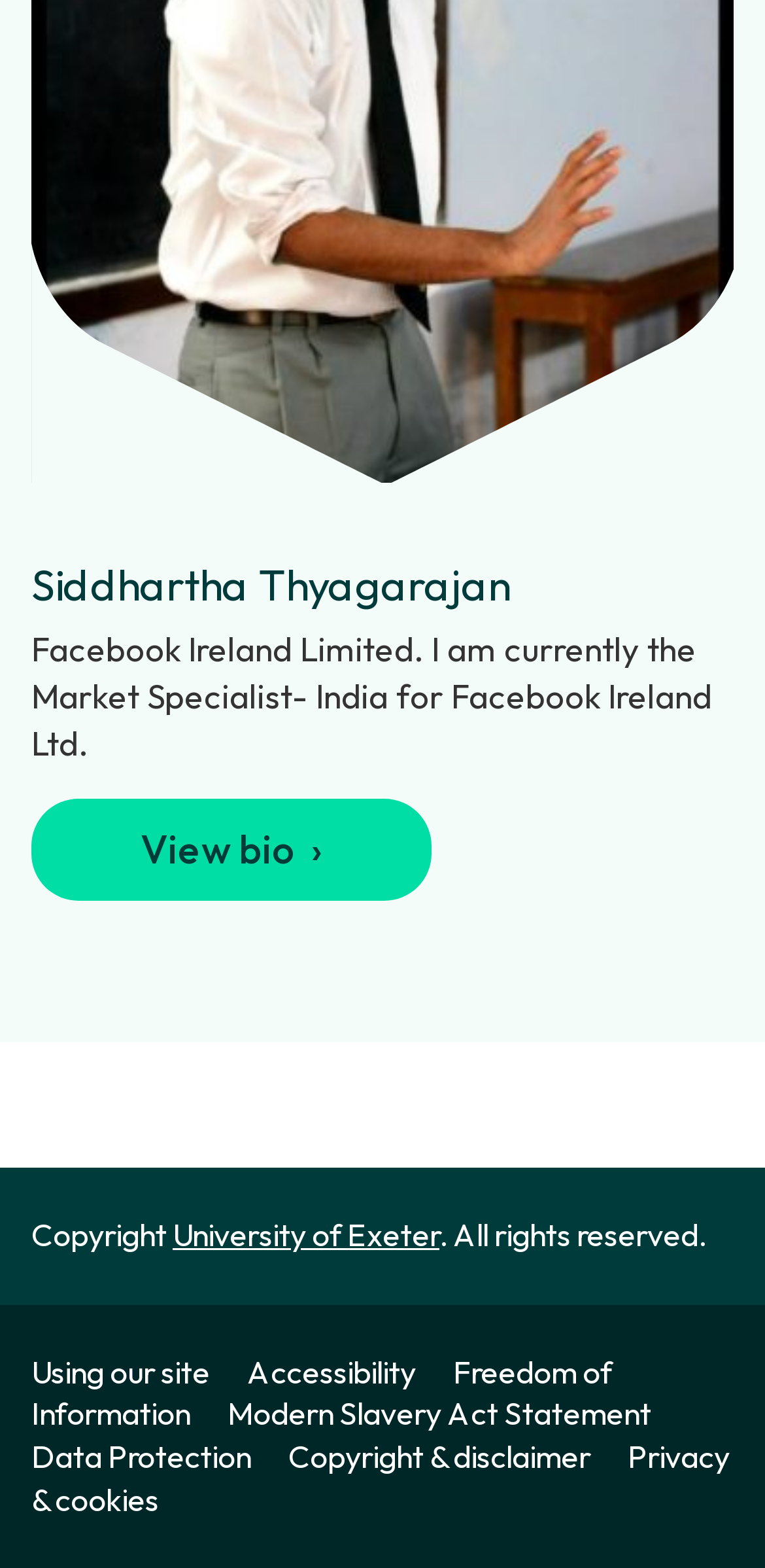Find the bounding box coordinates for the area you need to click to carry out the instruction: "Learn about Accessibility". The coordinates should be four float numbers between 0 and 1, indicated as [left, top, right, bottom].

[0.323, 0.862, 0.585, 0.887]